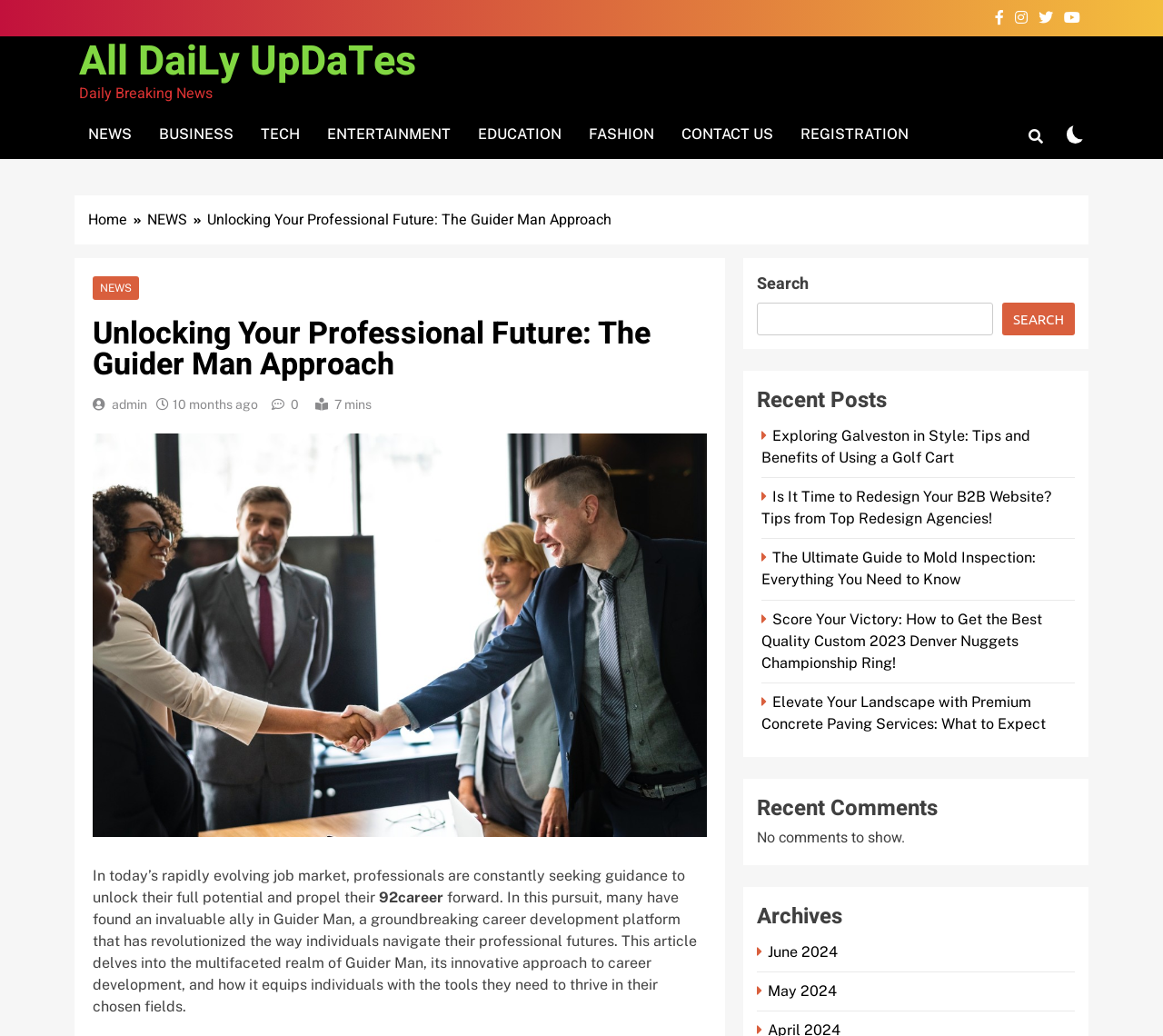Can you provide the bounding box coordinates for the element that should be clicked to implement the instruction: "Search for something"?

[0.651, 0.292, 0.854, 0.324]